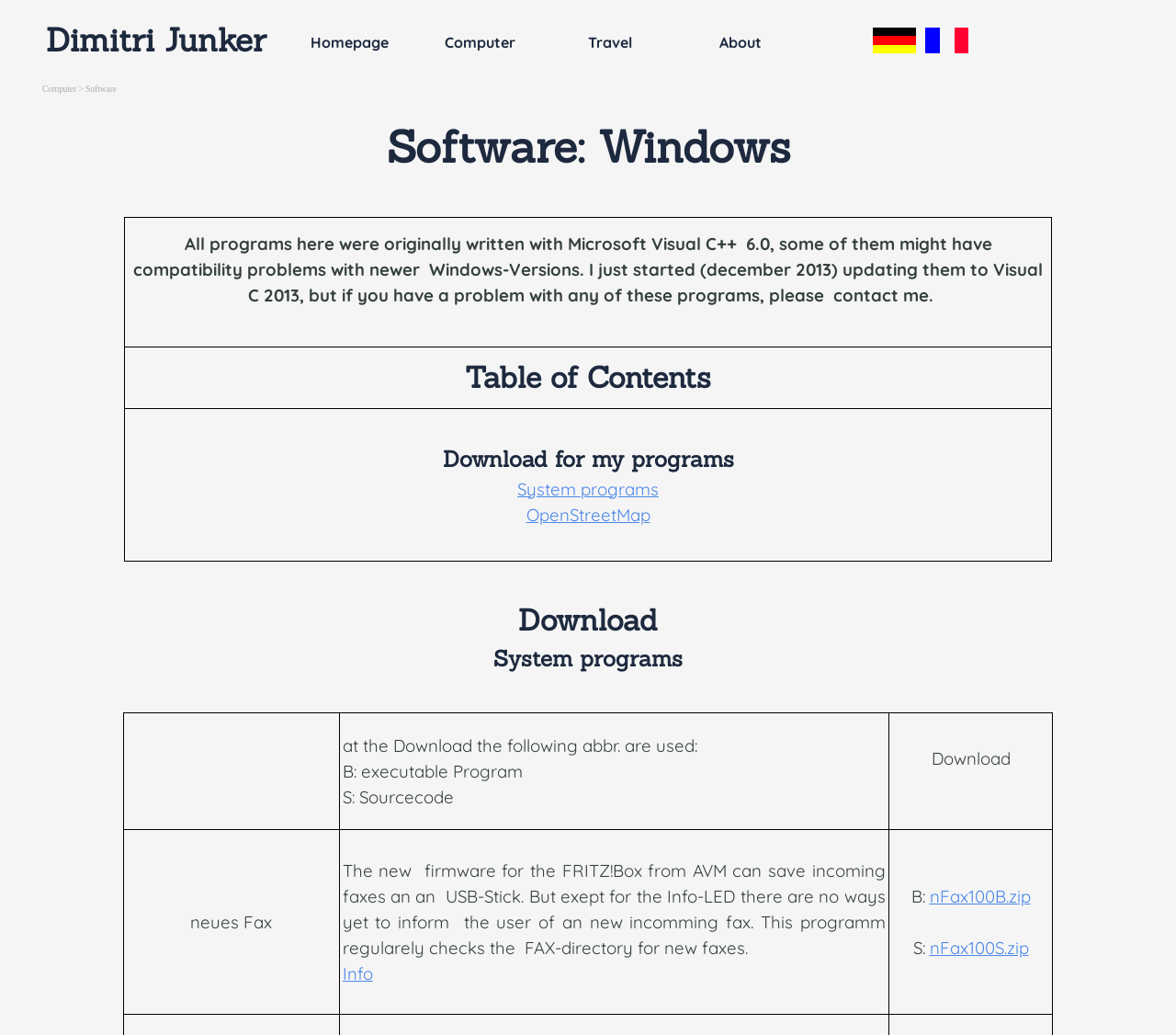Find the bounding box coordinates of the element's region that should be clicked in order to follow the given instruction: "Get information about new firmware for FRITZ!Box". The coordinates should consist of four float numbers between 0 and 1, i.e., [left, top, right, bottom].

[0.291, 0.929, 0.317, 0.951]